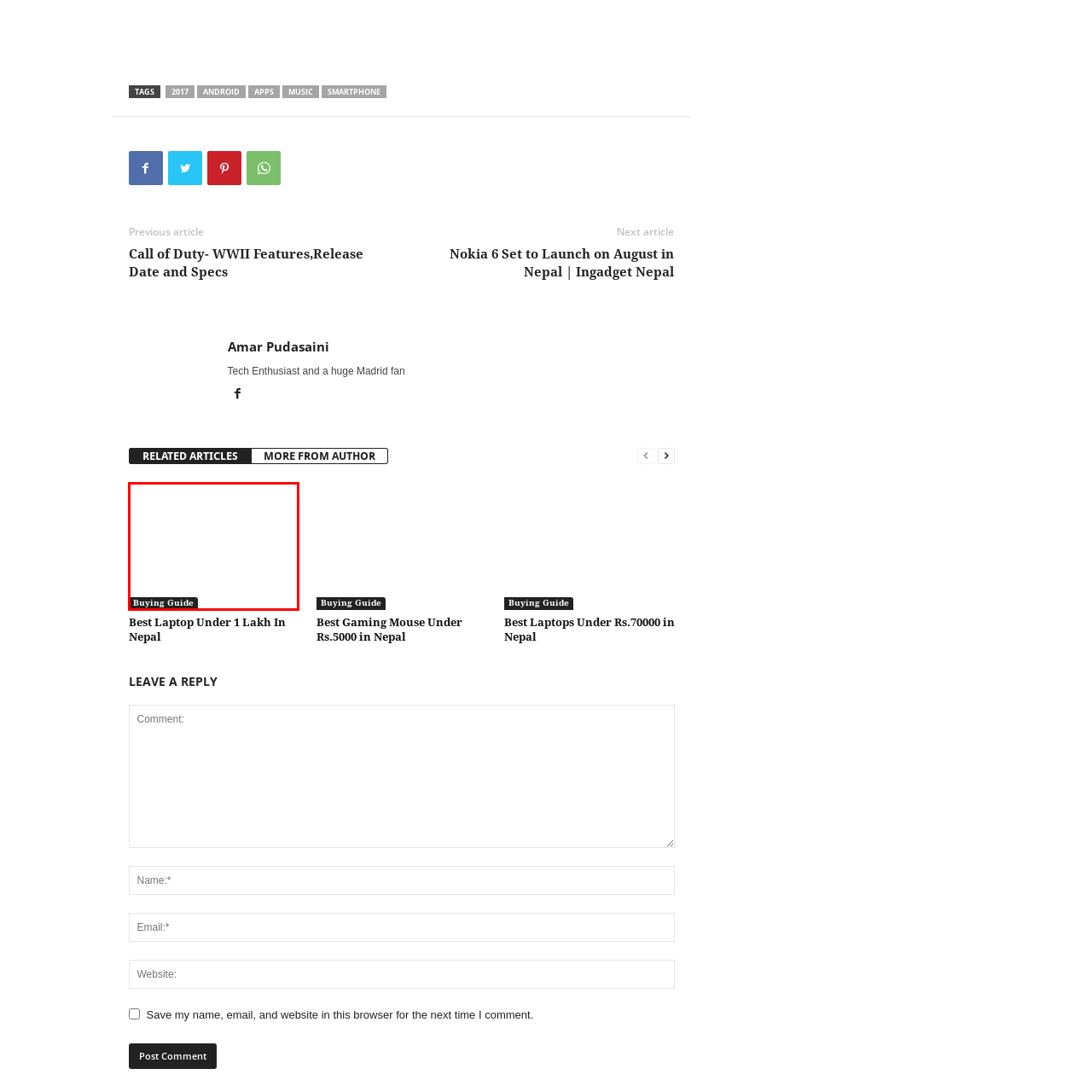Direct your attention to the image within the red boundary and answer the question with a single word or phrase:
What is the target market for the laptop recommendations?

Nepalese market